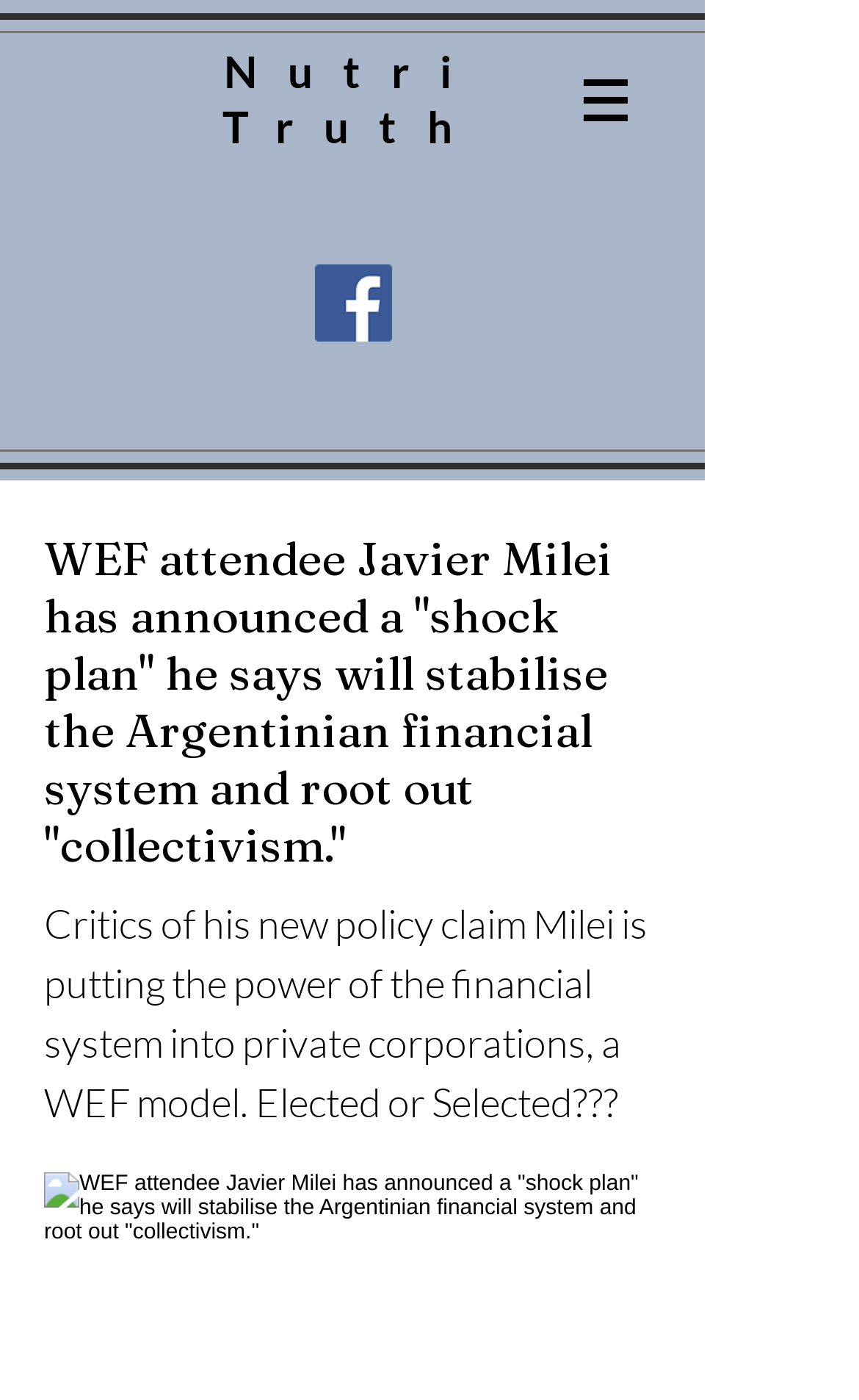Answer the question in one word or a short phrase:
What is the criticism of Javier Milei's policy?

Giving power to private corporations